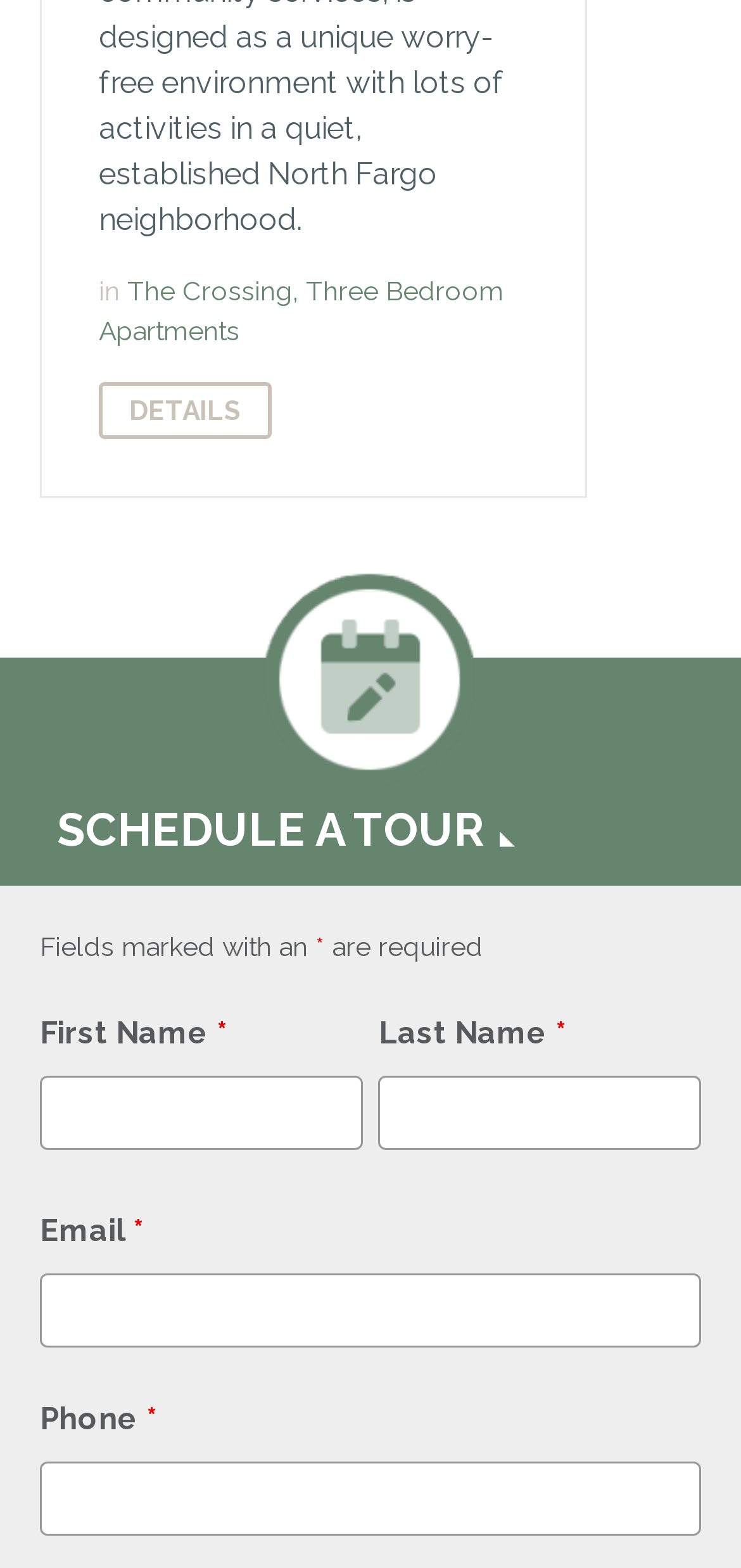Provide your answer in a single word or phrase: 
What is the purpose of the 'DETAILS' link?

To view apartment details